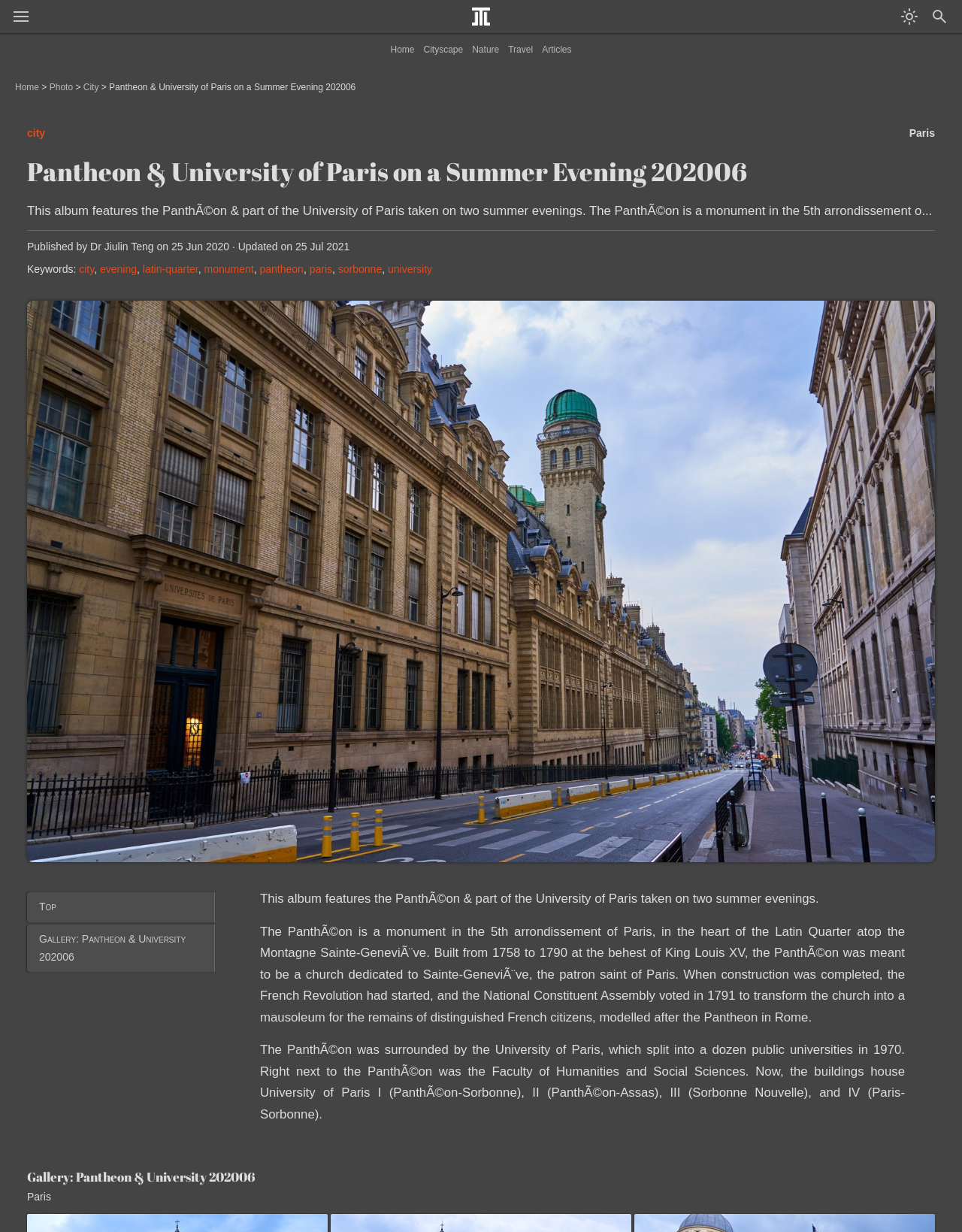What is the main subject of this webpage?
Based on the image, give a one-word or short phrase answer.

Pantheon & University of Paris